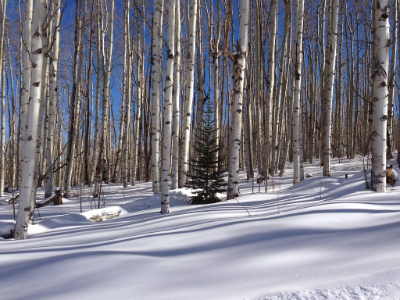Please answer the following question using a single word or phrase: Is the snow on the ground disturbed?

No